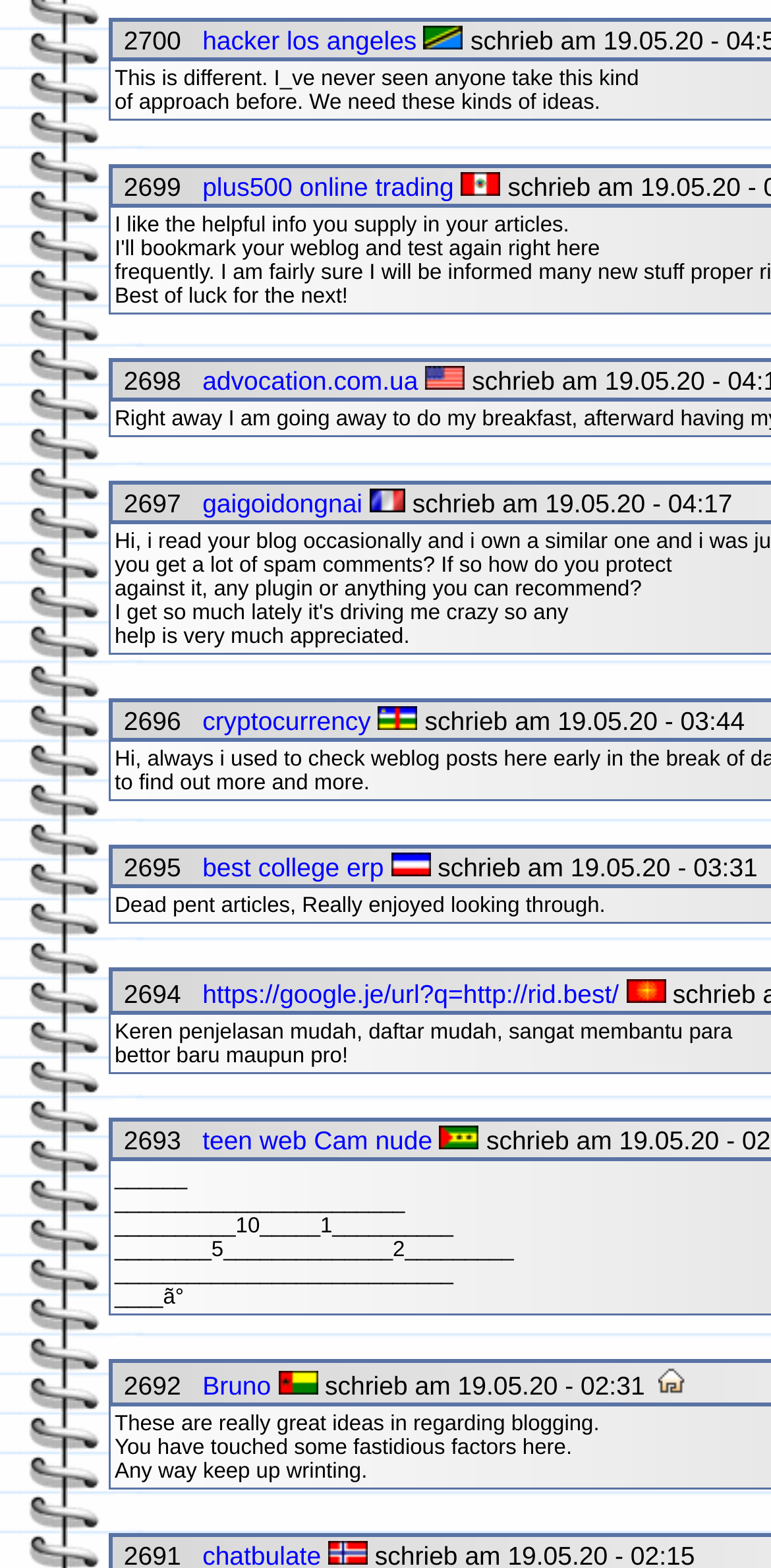How many links are on this webpage?
Based on the image, provide your answer in one word or phrase.

13